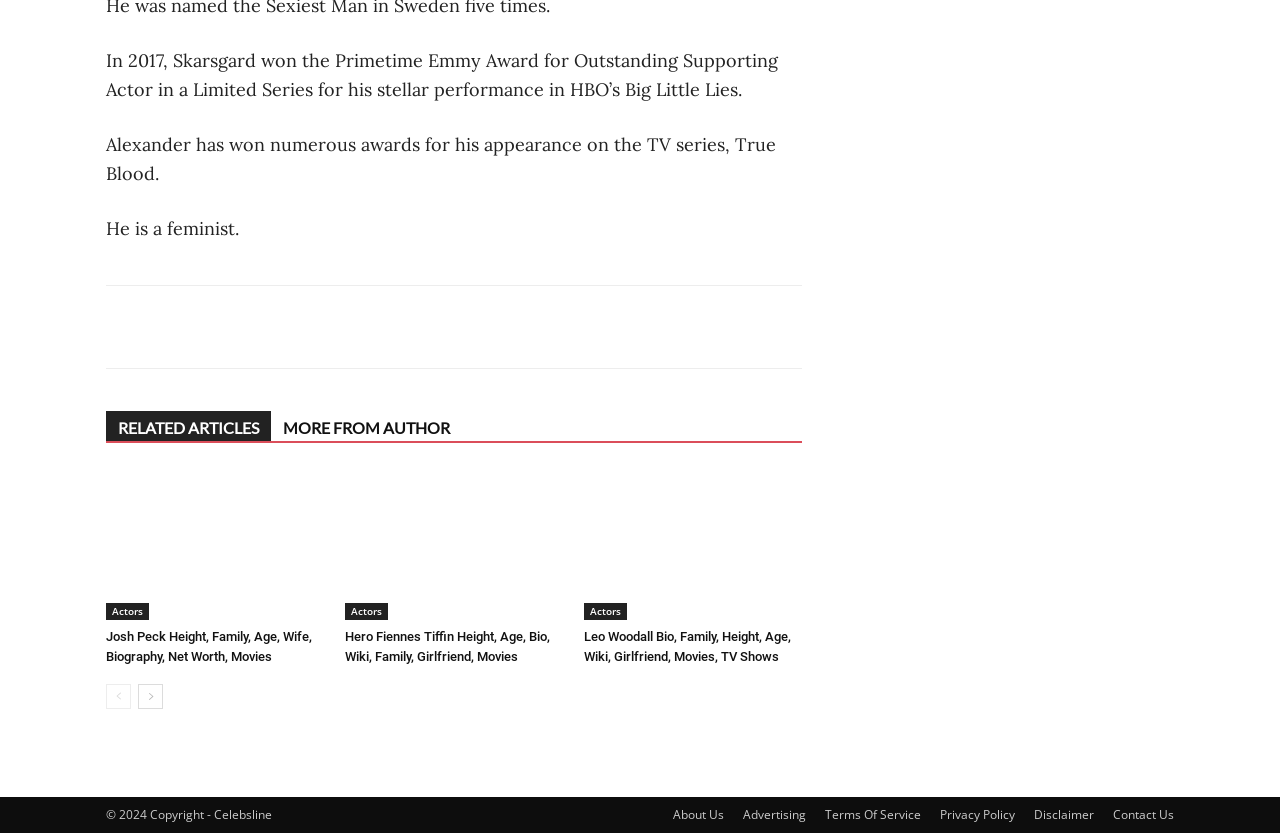What social media platforms are available?
Please answer the question with as much detail and depth as you can.

The webpage provides links to various social media platforms, including Facebook, Twitter, Pinterest, WhatsApp, and Telegram, allowing users to share content or connect with the website on these platforms.